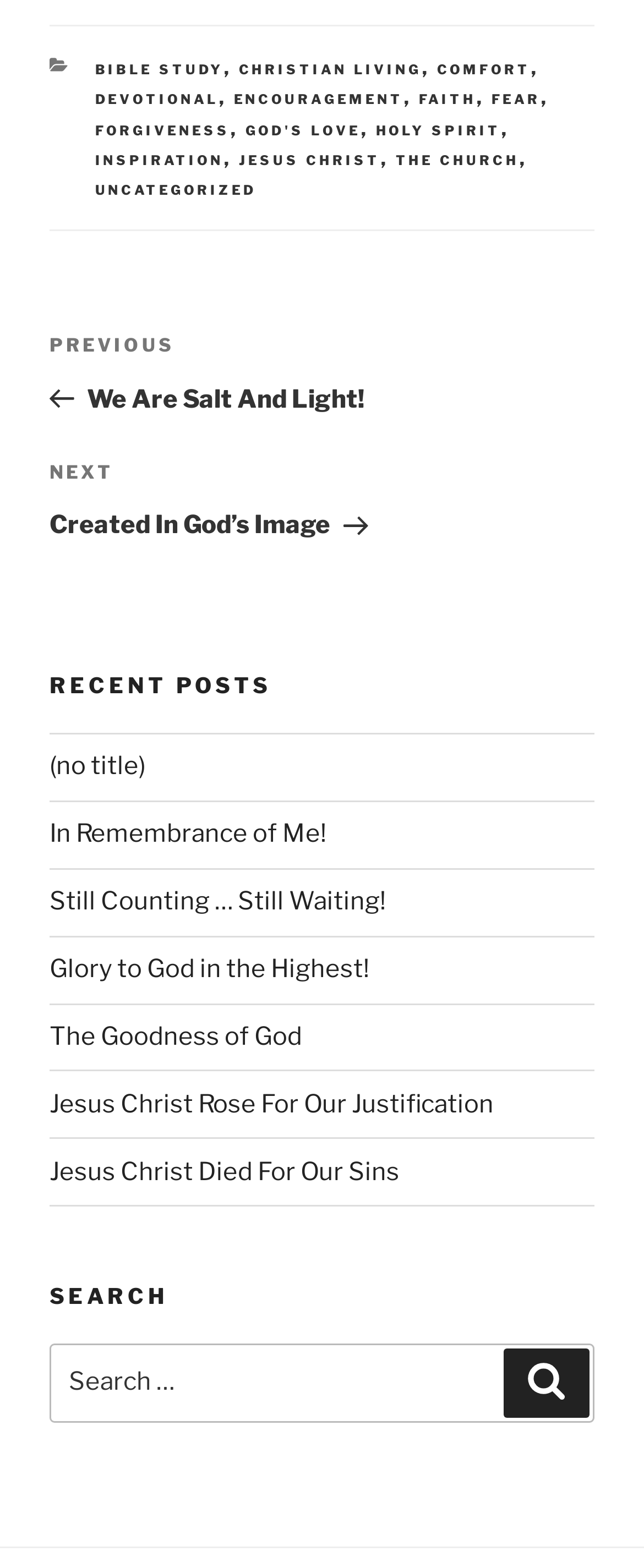Please reply to the following question using a single word or phrase: 
What is the title of the first recent post?

(no title)